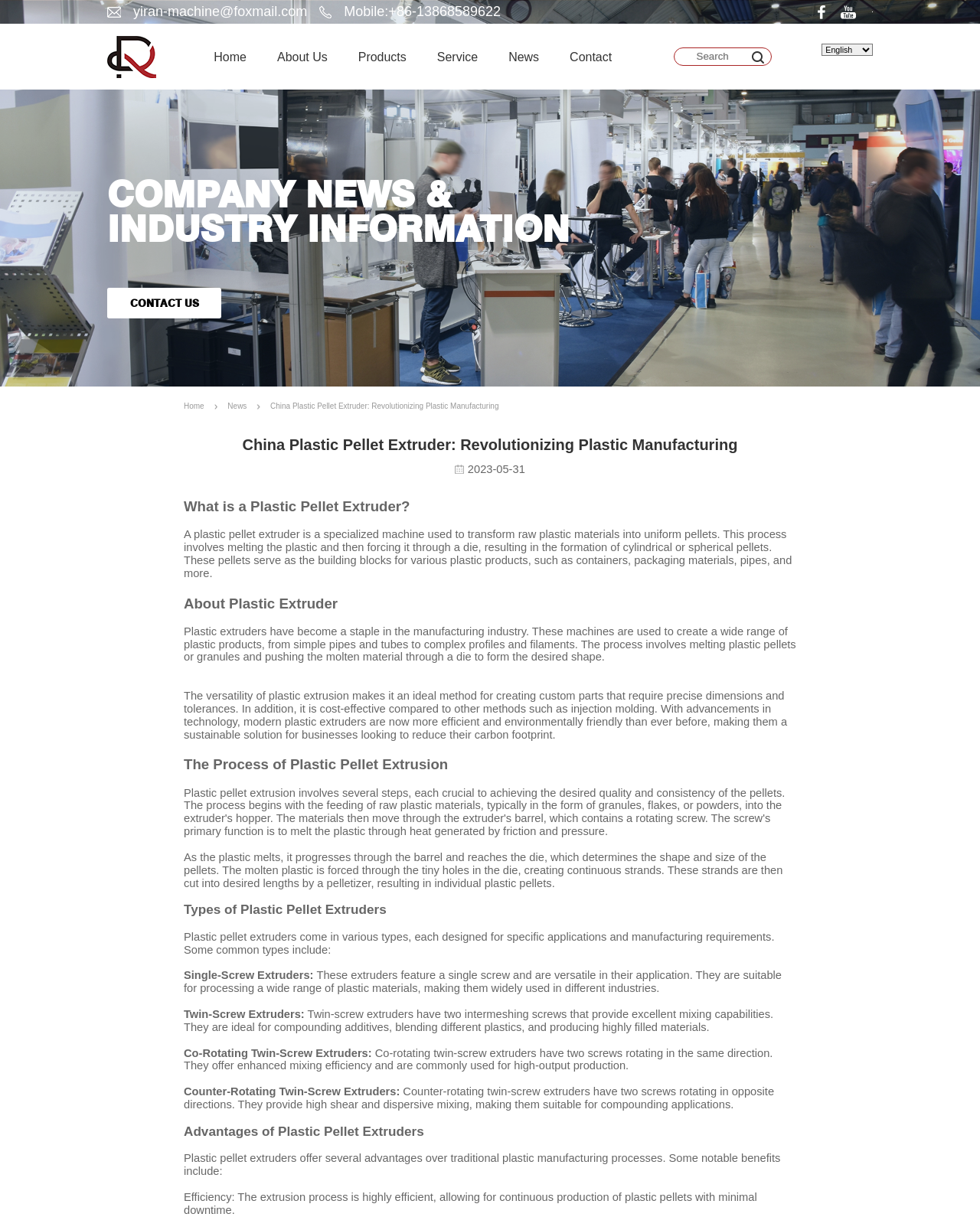Please determine the bounding box coordinates of the element to click on in order to accomplish the following task: "Search for something". Ensure the coordinates are four float numbers ranging from 0 to 1, i.e., [left, top, right, bottom].

[0.687, 0.039, 0.787, 0.054]